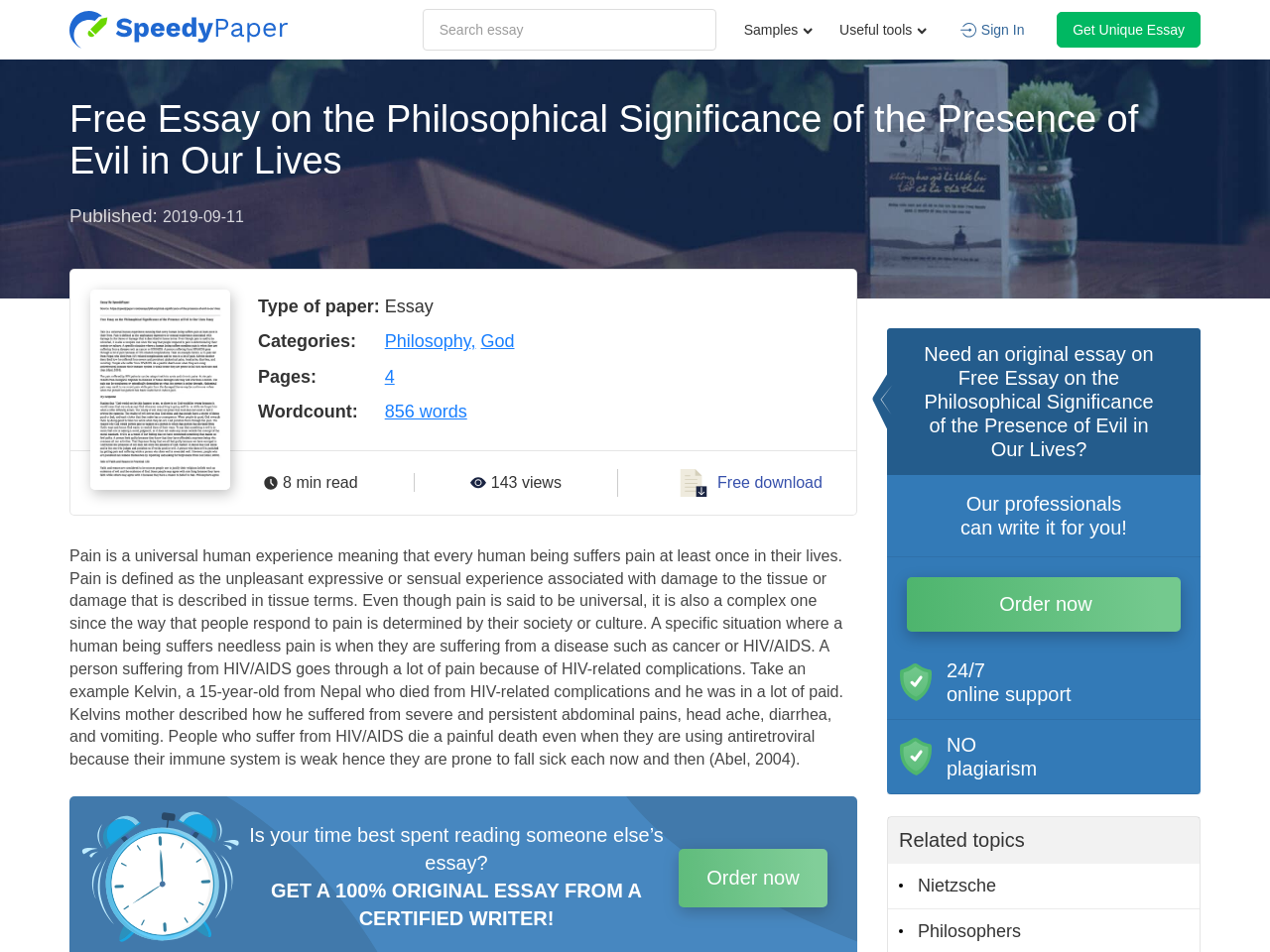Generate the text content of the main heading of the webpage.

Free Essay on the Philosophical Significance of the Presence of Evil in Our Lives